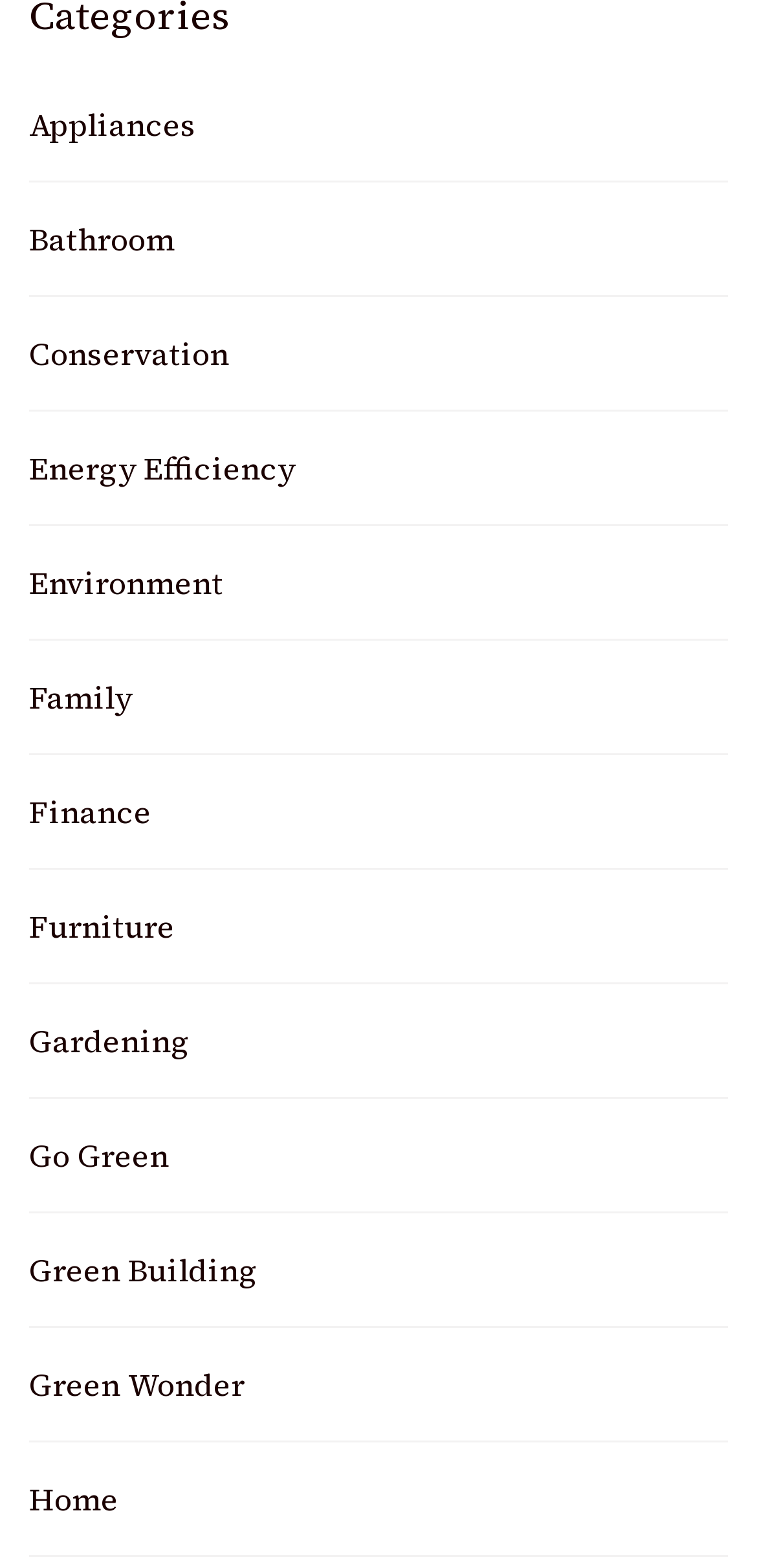Please identify the bounding box coordinates for the region that you need to click to follow this instruction: "Explore Home".

[0.038, 0.939, 0.156, 0.973]